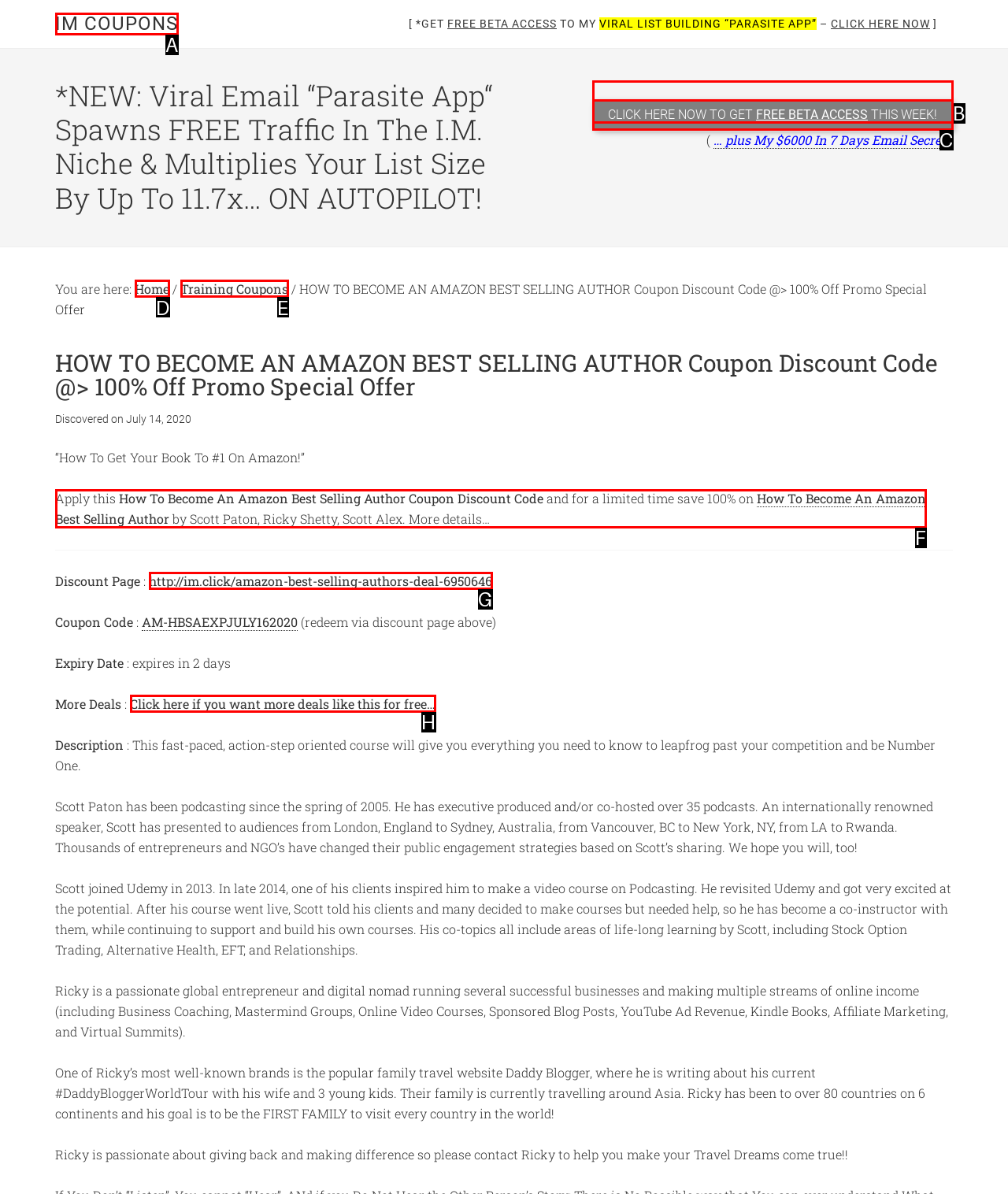From the given options, tell me which letter should be clicked to complete this task: Learn more about the How To Become An Amazon Best Selling Author course
Answer with the letter only.

F